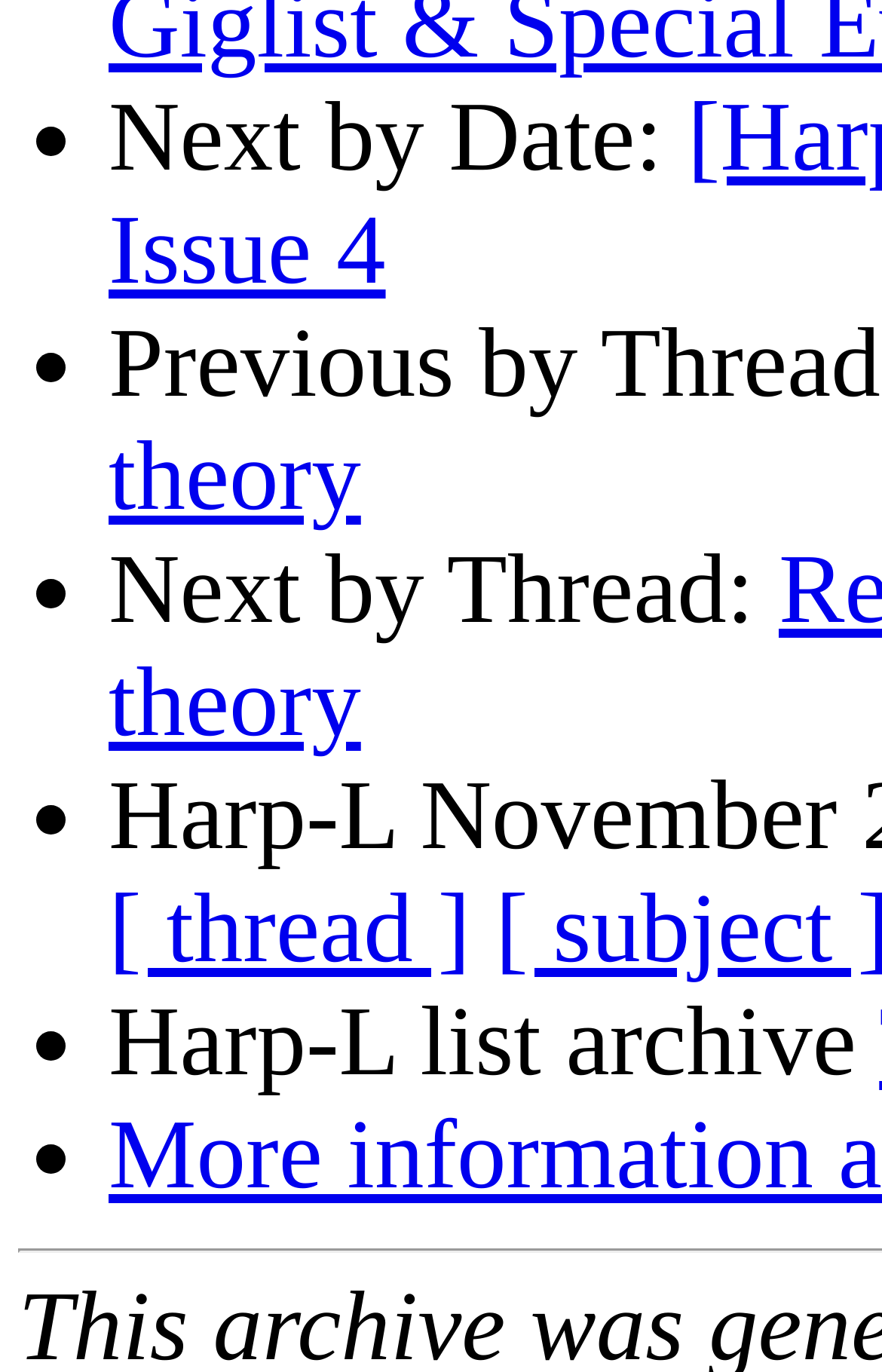Using a single word or phrase, answer the following question: 
What is the first option to navigate?

Next by Date